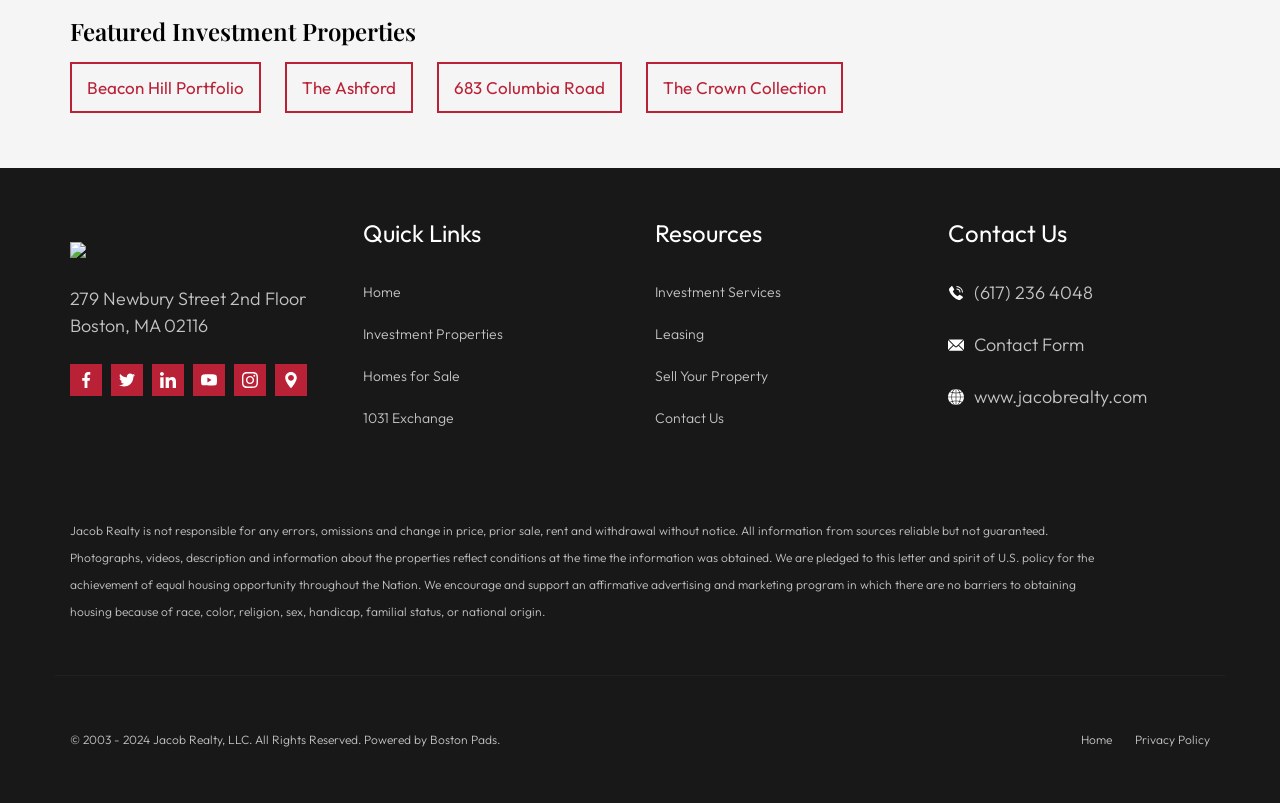What is the name of the company?
Provide an in-depth and detailed answer to the question.

The company name can be found in the contact information section, where it is mentioned as 'Jacob Realty is not responsible for any errors...' and also in the footer section as '© 2003 - 2024 Jacob Realty, LLC. All Rights Reserved.'